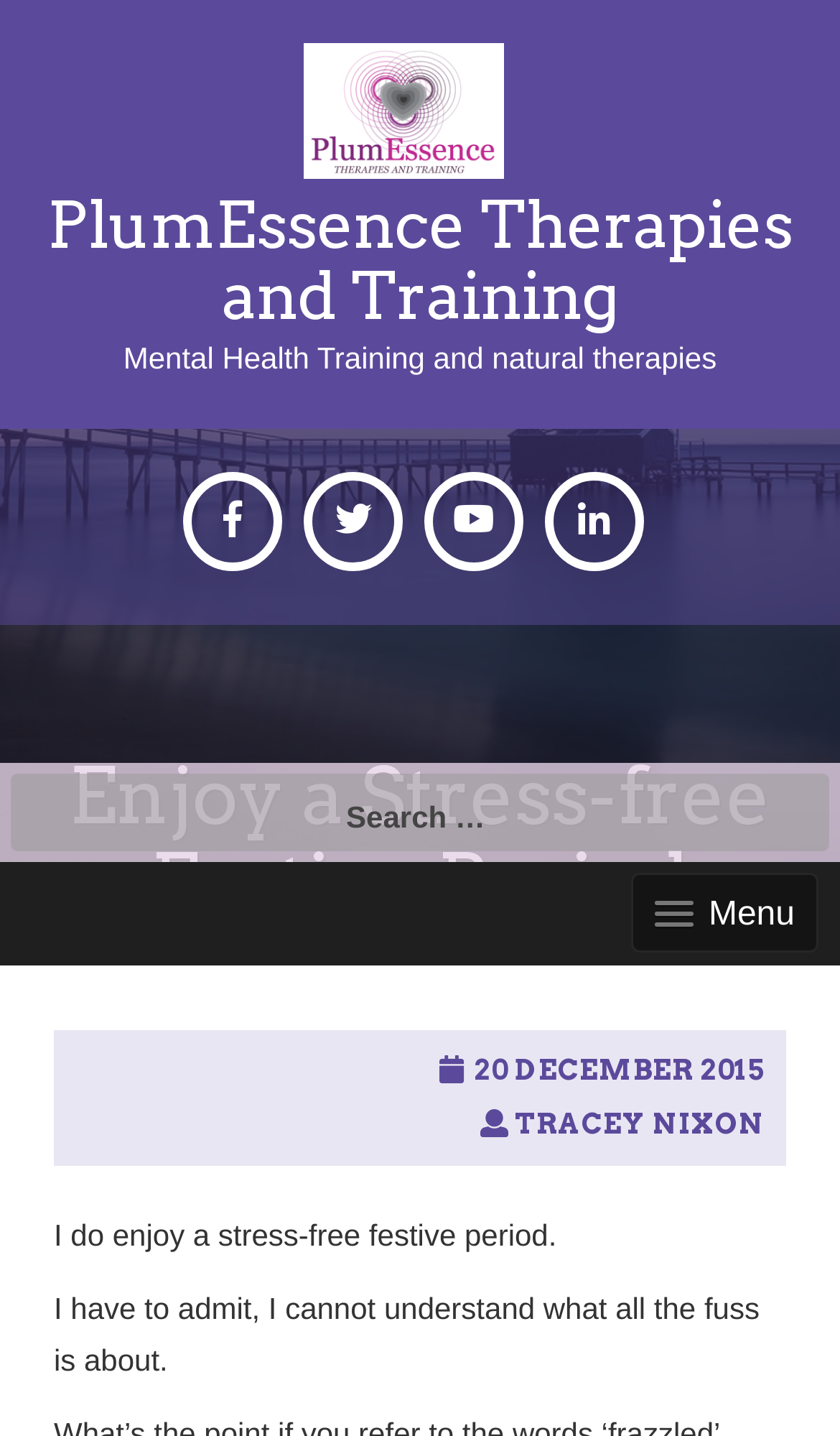Locate the bounding box of the UI element described in the following text: "Menu".

[0.751, 0.608, 0.974, 0.663]